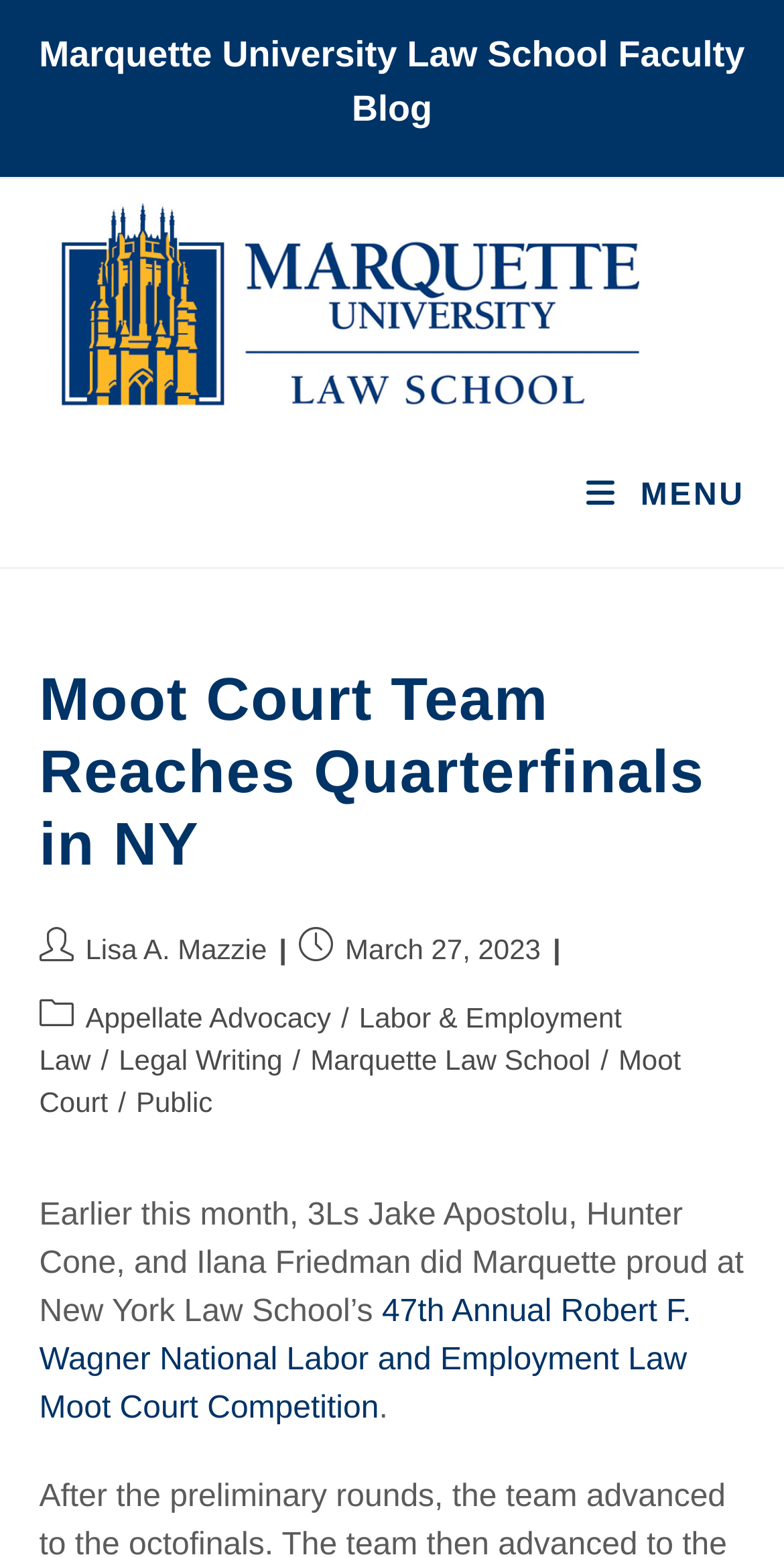Please identify the bounding box coordinates of the clickable element to fulfill the following instruction: "View the author profile of Lisa A. Mazzie". The coordinates should be four float numbers between 0 and 1, i.e., [left, top, right, bottom].

[0.109, 0.599, 0.34, 0.62]